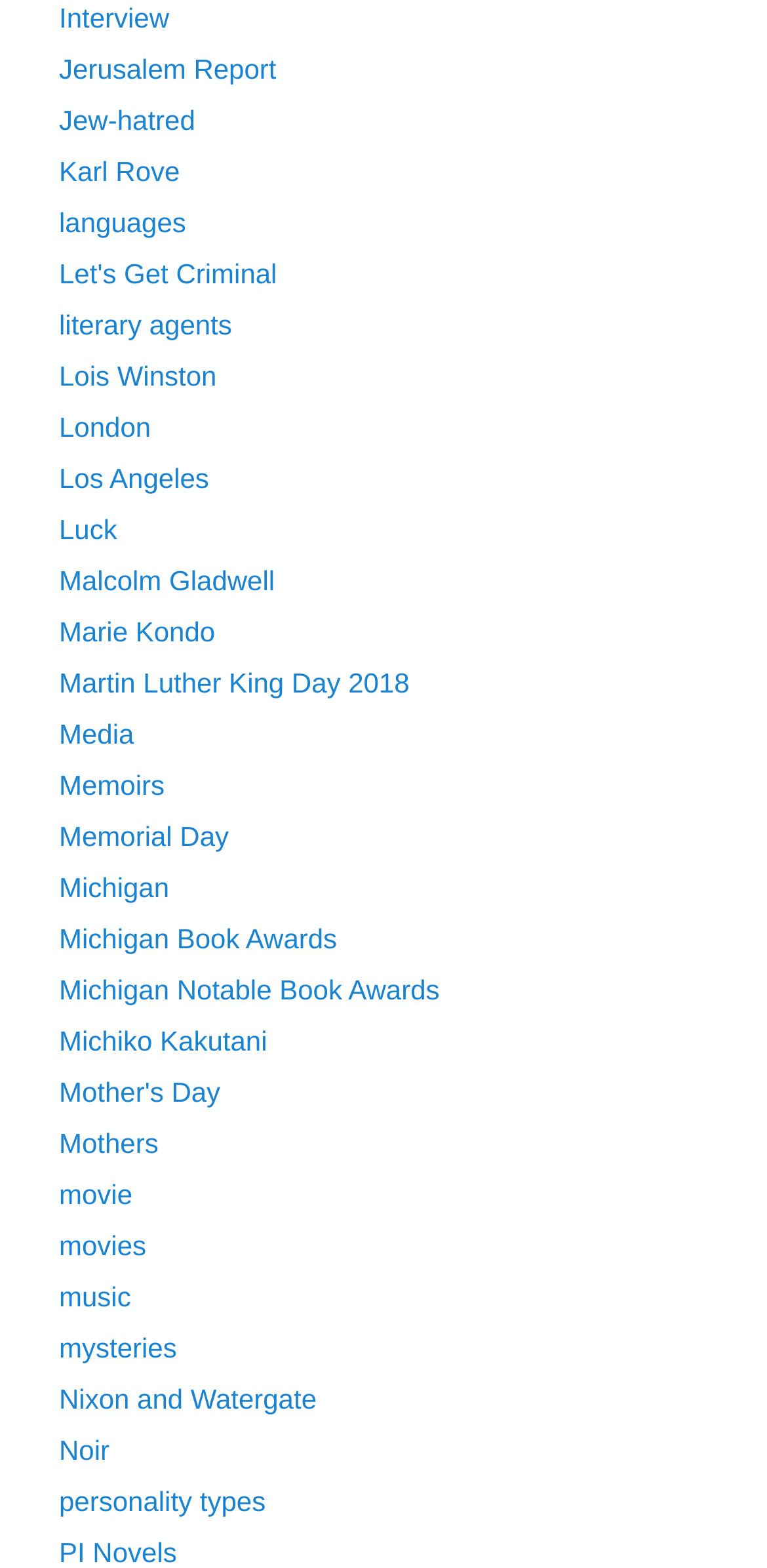Give the bounding box coordinates for the element described by: "Martin Luther King Day 2018".

[0.077, 0.425, 0.534, 0.445]